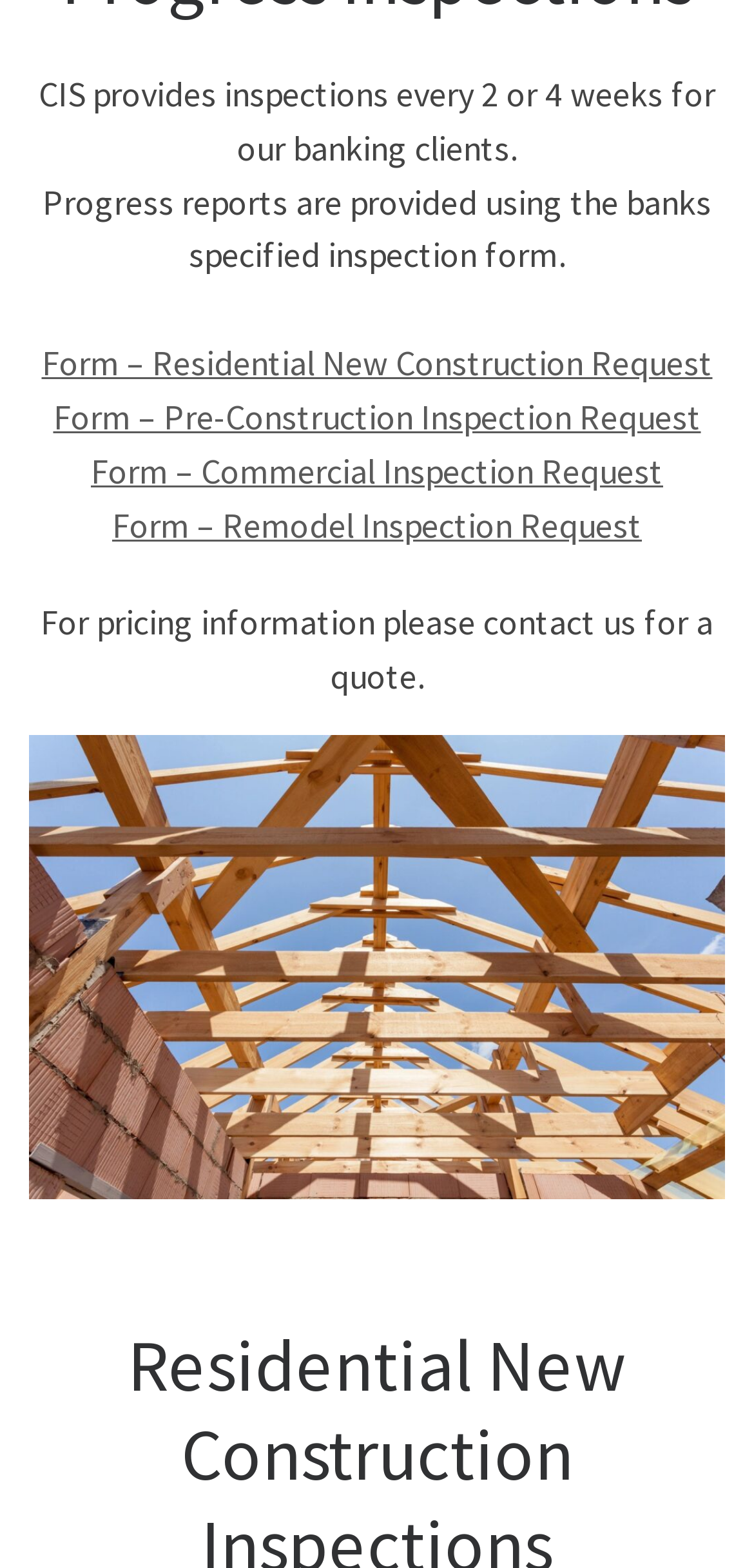Bounding box coordinates are specified in the format (top-left x, top-left y, bottom-right x, bottom-right y). All values are floating point numbers bounded between 0 and 1. Please provide the bounding box coordinate of the region this sentence describes: Form – Pre-Construction Inspection Request

[0.071, 0.252, 0.929, 0.28]